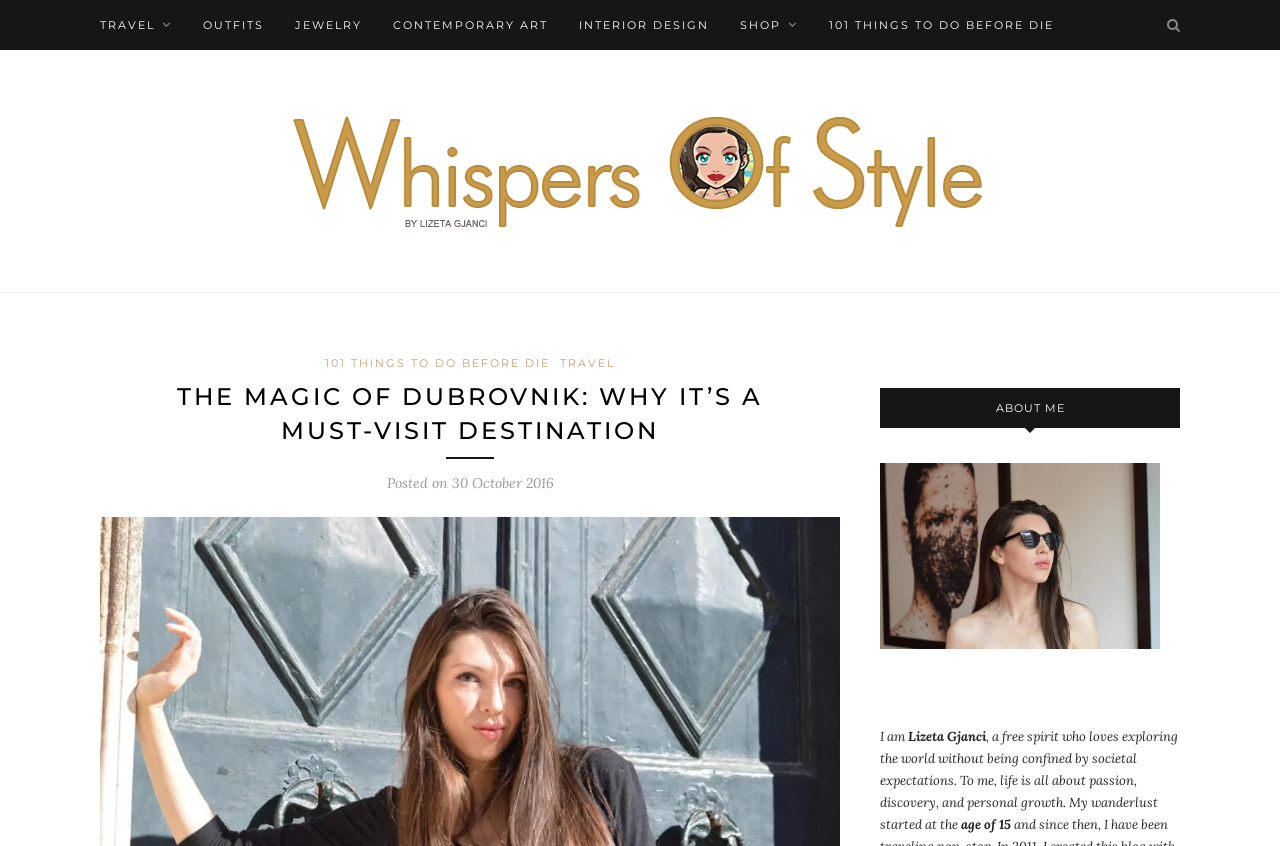Pinpoint the bounding box coordinates of the element that must be clicked to accomplish the following instruction: "Read about THE MAGIC OF DUBROVNIK". The coordinates should be in the format of four float numbers between 0 and 1, i.e., [left, top, right, bottom].

[0.136, 0.449, 0.598, 0.529]